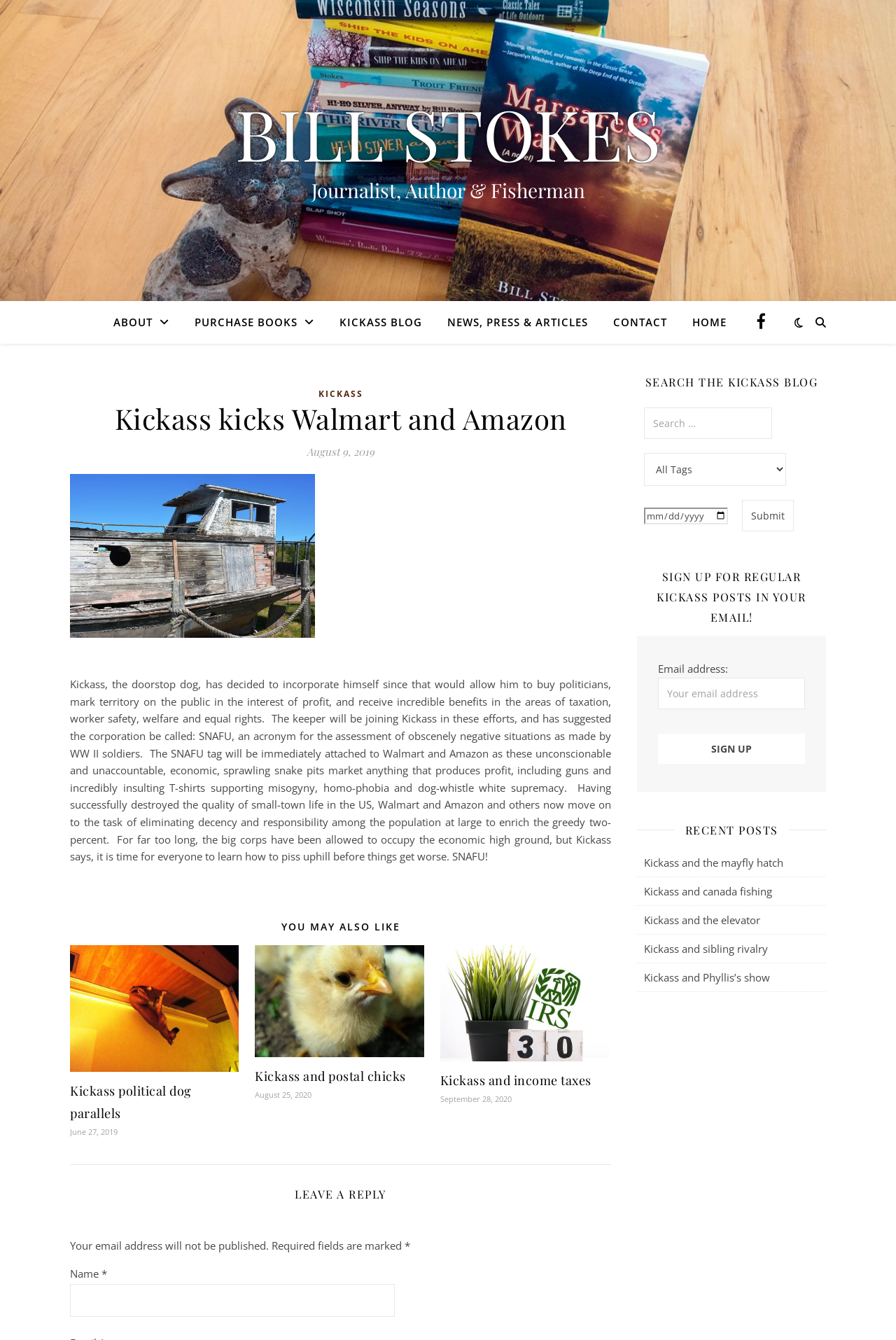Please find the bounding box coordinates of the element that must be clicked to perform the given instruction: "Enter your email address to sign up for regular posts". The coordinates should be four float numbers from 0 to 1, i.e., [left, top, right, bottom].

[0.734, 0.506, 0.898, 0.529]